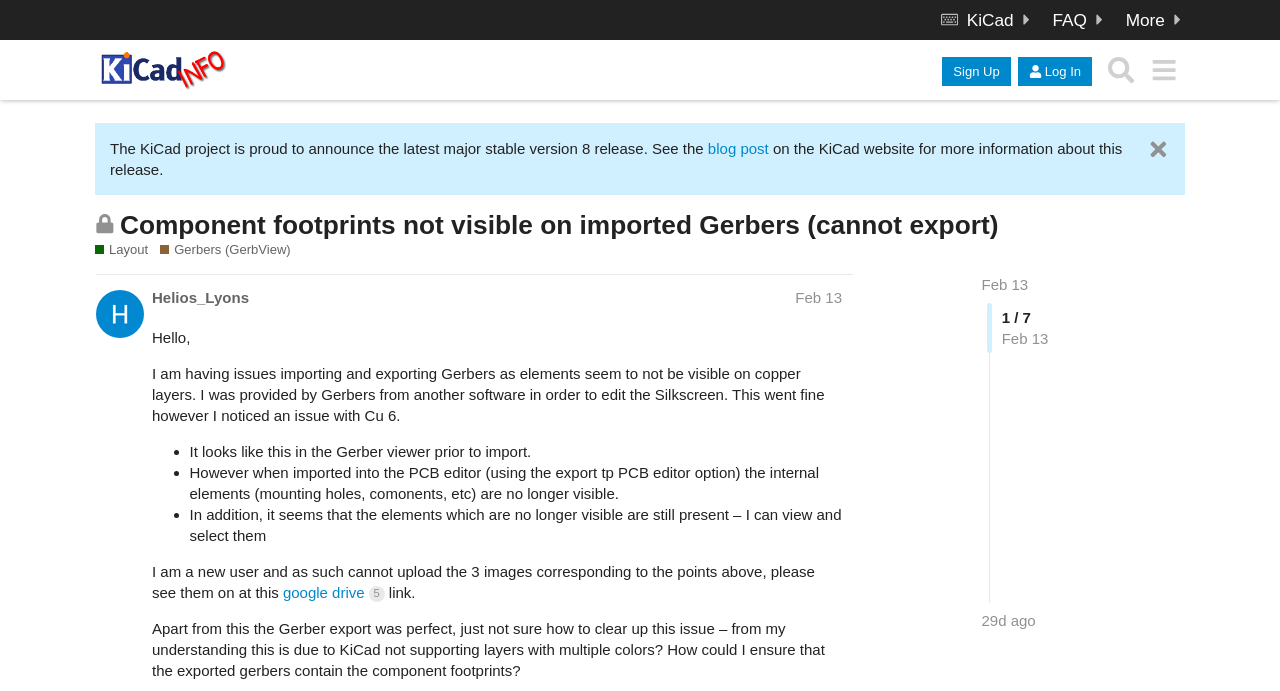Please identify the bounding box coordinates of the clickable area that will fulfill the following instruction: "Visit KiCad.org". The coordinates should be in the format of four float numbers between 0 and 1, i.e., [left, top, right, bottom].

[0.728, 0.0, 0.815, 0.058]